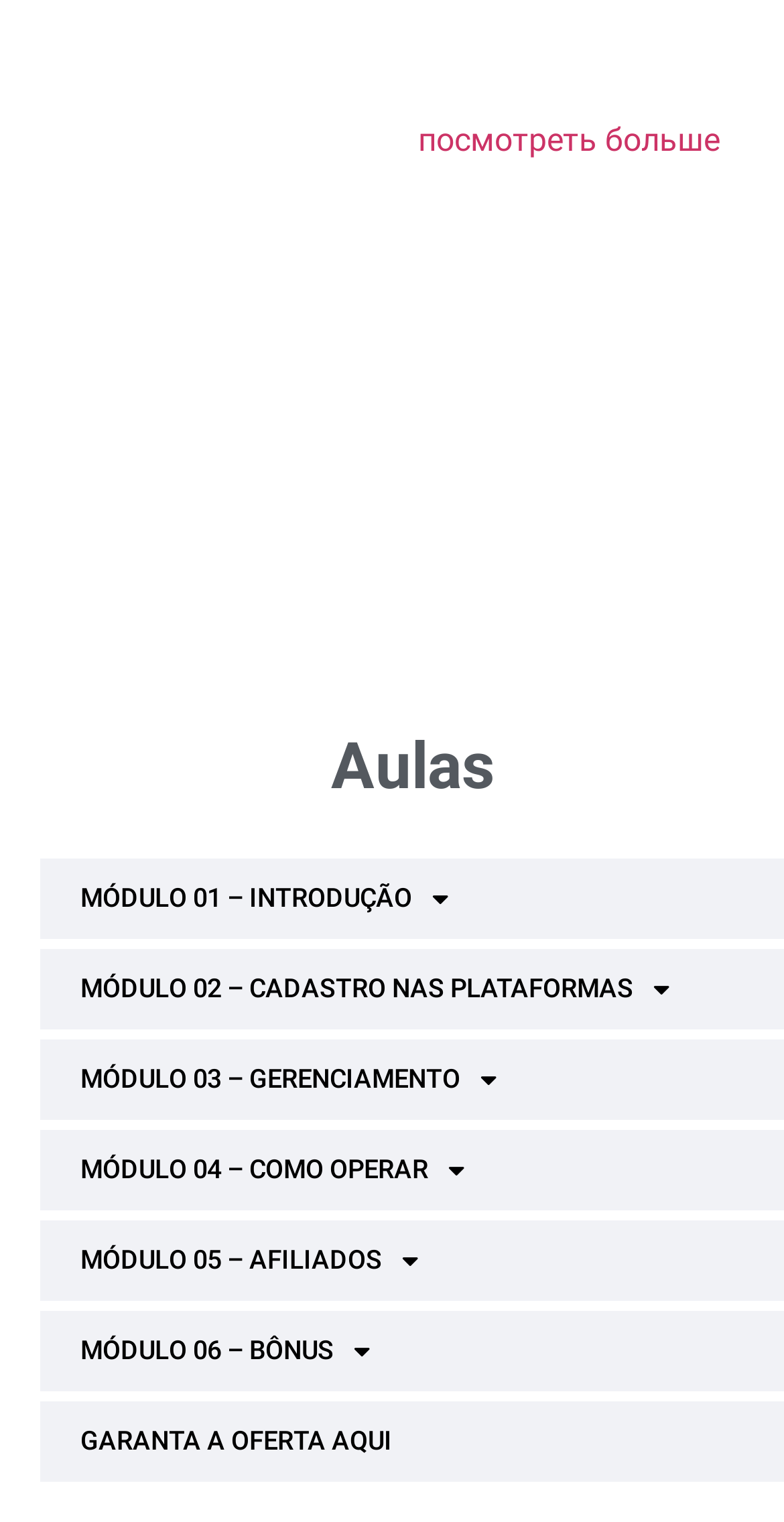Locate the UI element described as follows: "посмотреть больше". Return the bounding box coordinates as four float numbers between 0 and 1 in the order [left, top, right, bottom].

[0.533, 0.079, 0.918, 0.104]